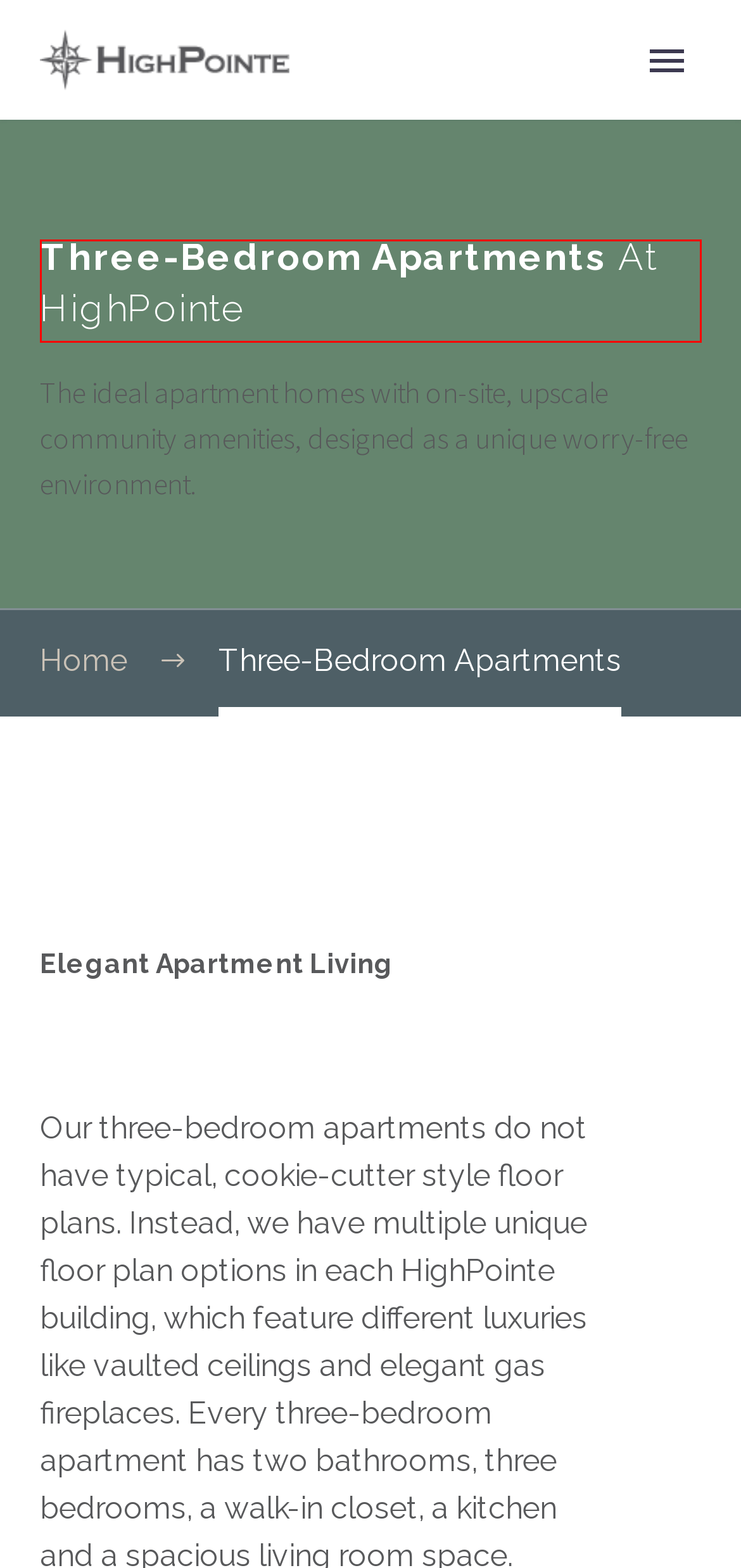You are looking at a screenshot of a webpage with a red bounding box around an element. Determine the best matching webpage description for the new webpage resulting from clicking the element in the red bounding box. Here are the descriptions:
A. Availability - HighPointe Apartment Homes
B. Amenities - HighPointe Apartment Homes
C. Refer a Friend - HighPointe Apartment Homes
D. Floor Plans Landing - HighPointe Apartment Homes
E. Community - HighPointe Apartment Homes
F. About HighPointe Apartments - HighPointe Apartment Homes
G. Contact Us - HighPointe Apartment Homes
H. HighPointe Apartment Living - HighPointe Apartment Homes

B